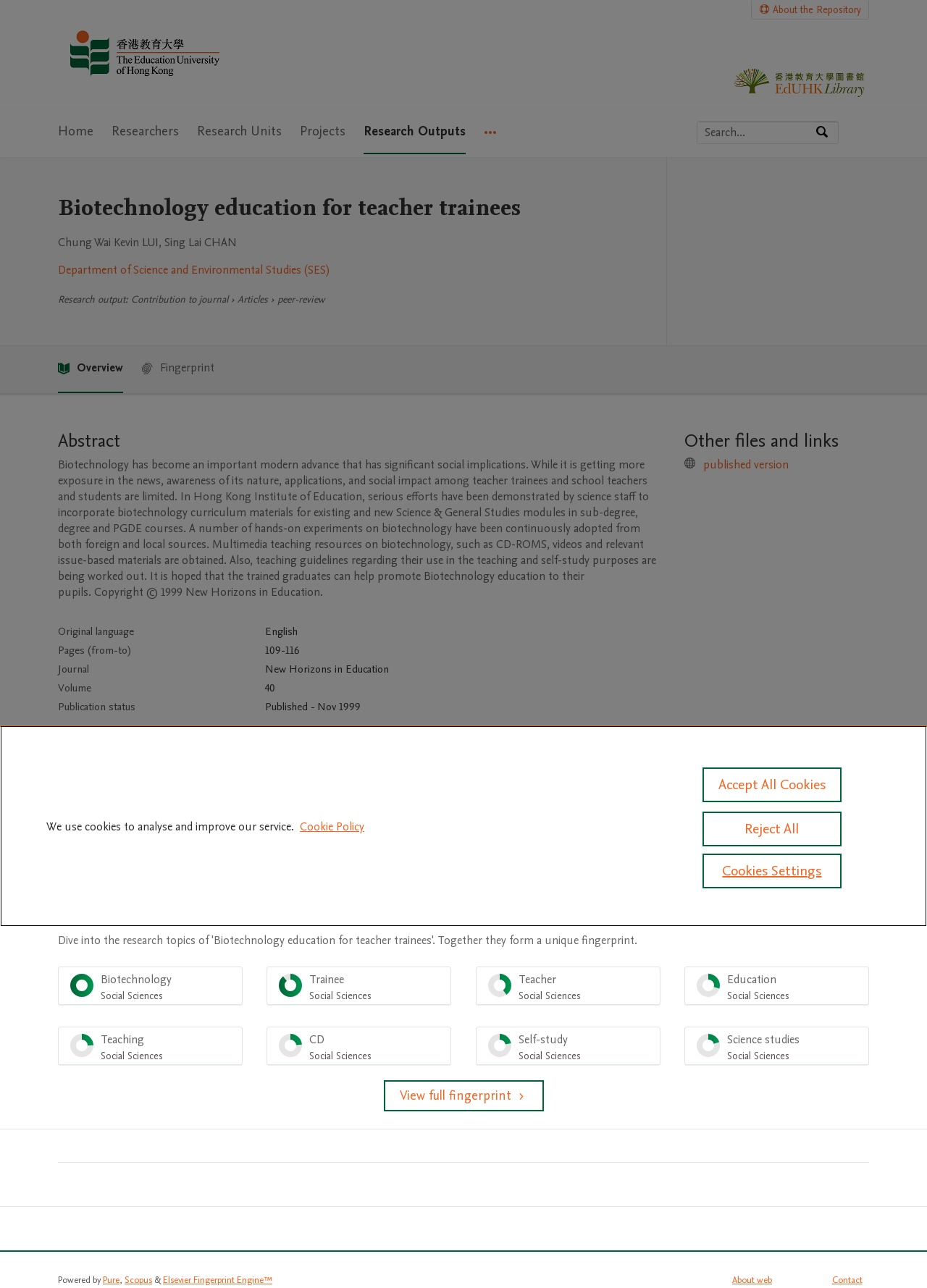Provide the bounding box coordinates for the area that should be clicked to complete the instruction: "Search by expertise, name or affiliation".

[0.752, 0.094, 0.879, 0.111]